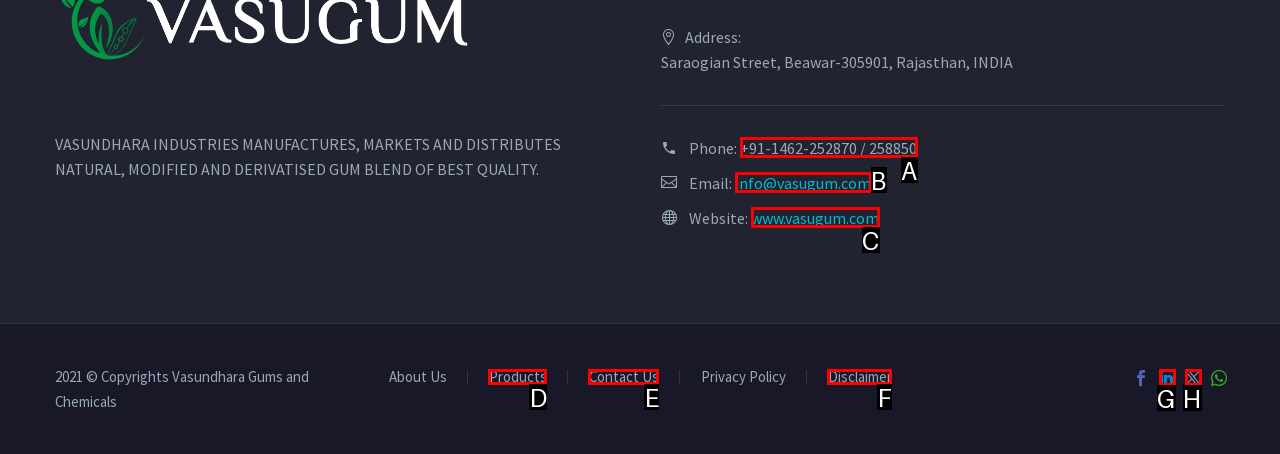Identify the HTML element I need to click to complete this task: learn about the company's products Provide the option's letter from the available choices.

D